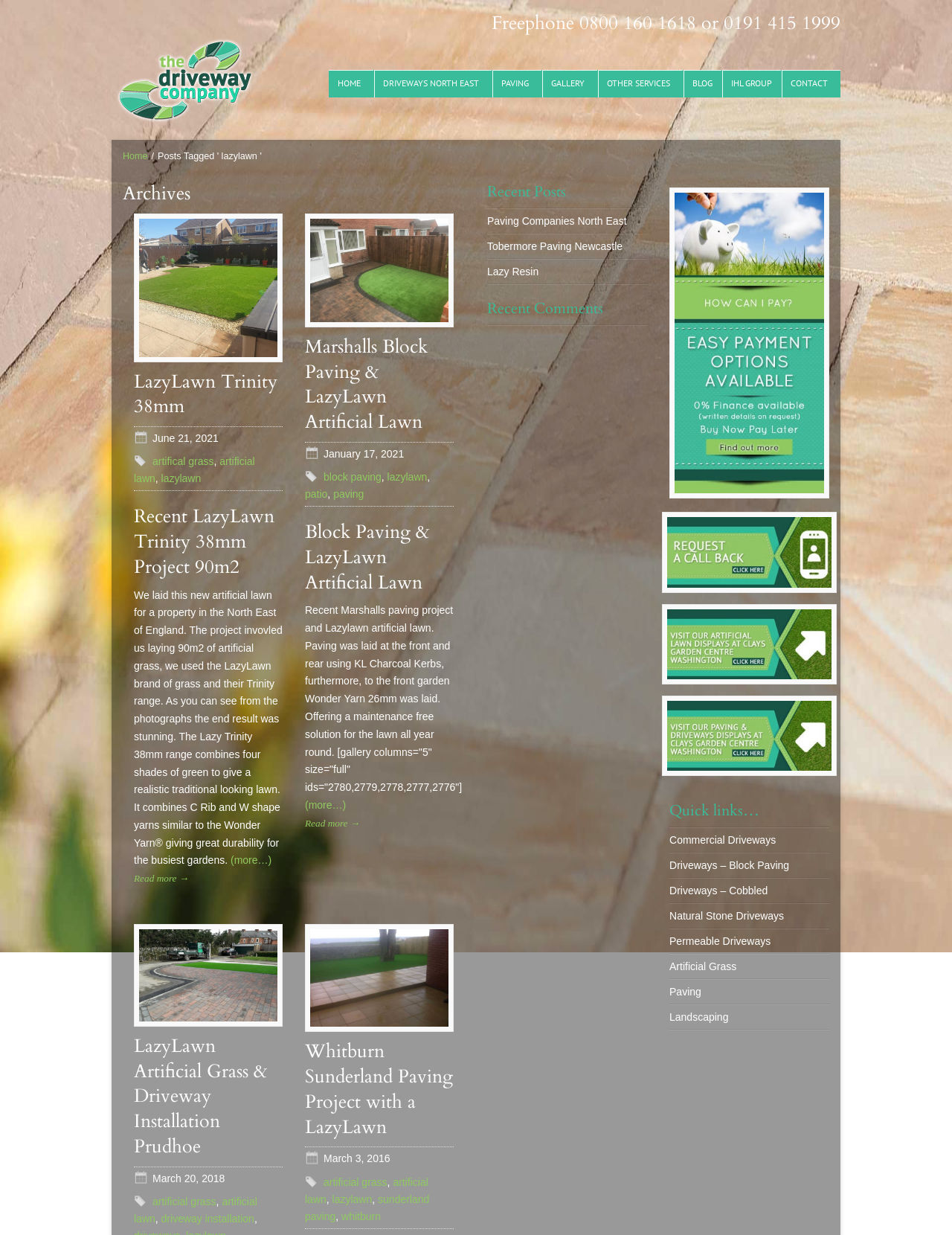Please identify the bounding box coordinates of the element that needs to be clicked to execute the following command: "Read the 'LazyLawn Trinity 38mm' article". Provide the bounding box using four float numbers between 0 and 1, formatted as [left, top, right, bottom].

[0.141, 0.173, 0.297, 0.739]